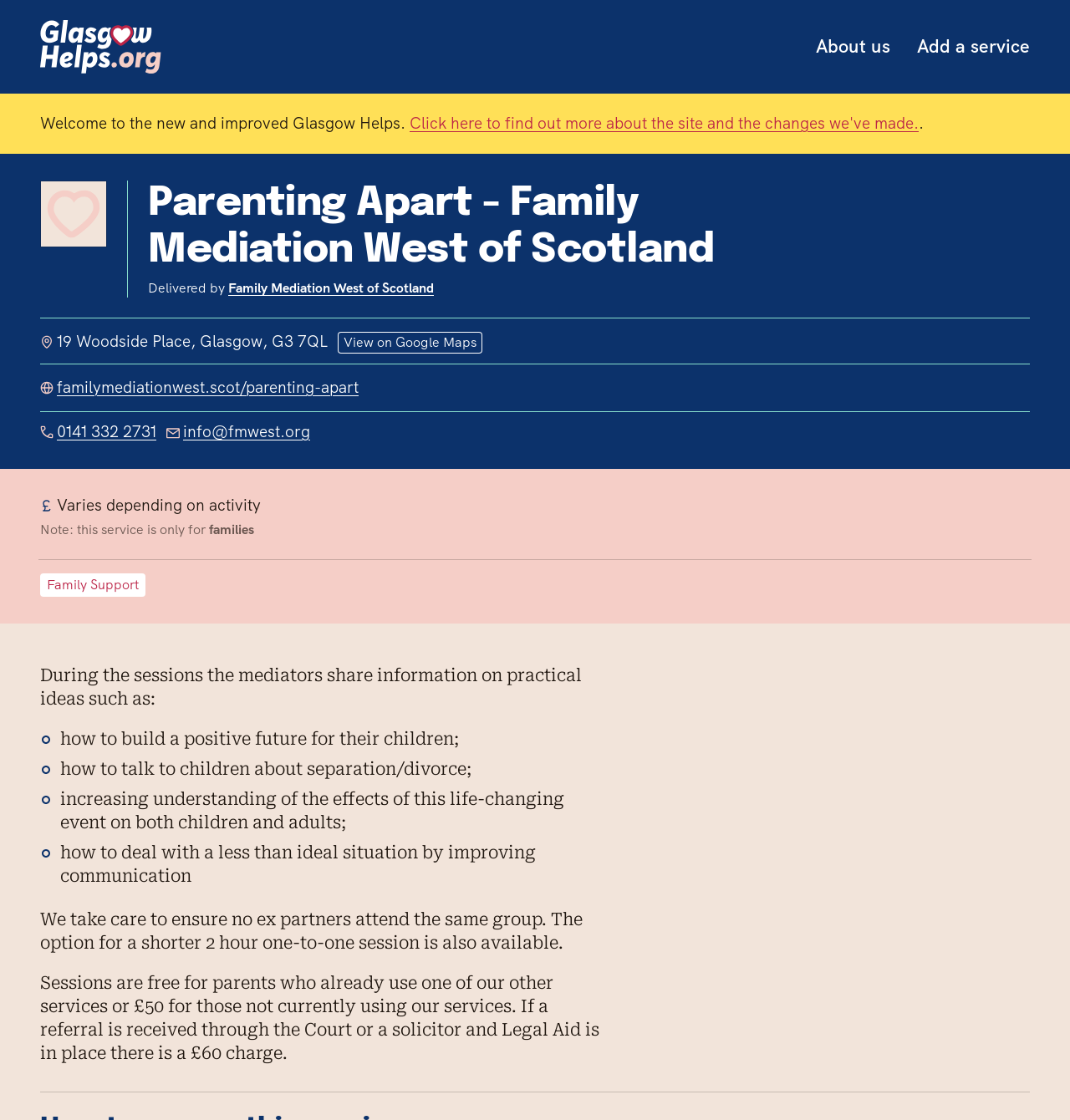Show the bounding box coordinates of the element that should be clicked to complete the task: "Click on the 'Add a service' link".

[0.857, 0.031, 0.962, 0.052]